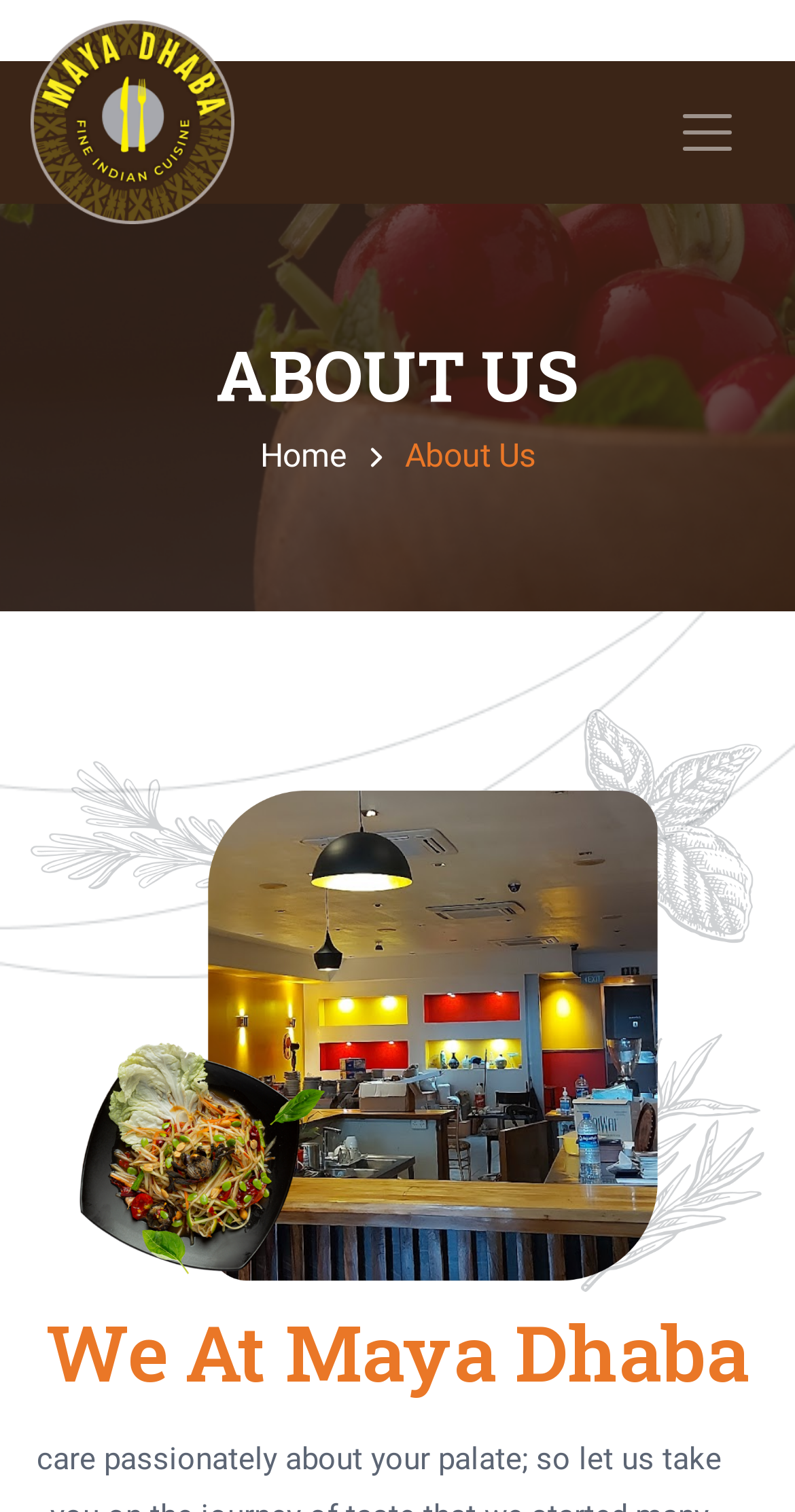Please determine the bounding box coordinates for the UI element described here. Use the format (top-left x, top-left y, bottom-right x, bottom-right y) with values bounded between 0 and 1: aria-label="Toggle navigation"

[0.818, 0.061, 0.962, 0.115]